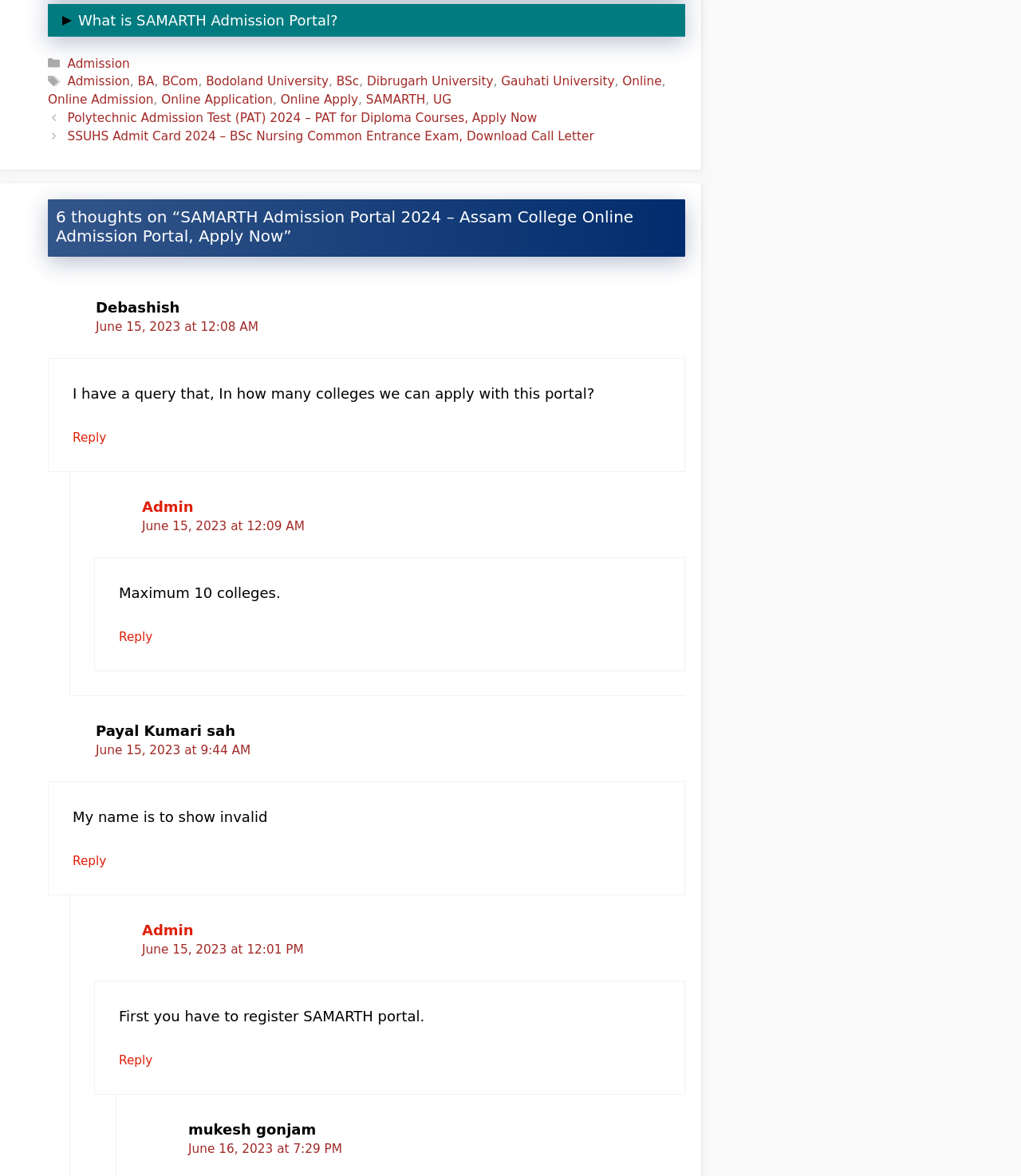Identify the bounding box coordinates for the UI element that matches this description: "Admin".

[0.139, 0.784, 0.19, 0.798]